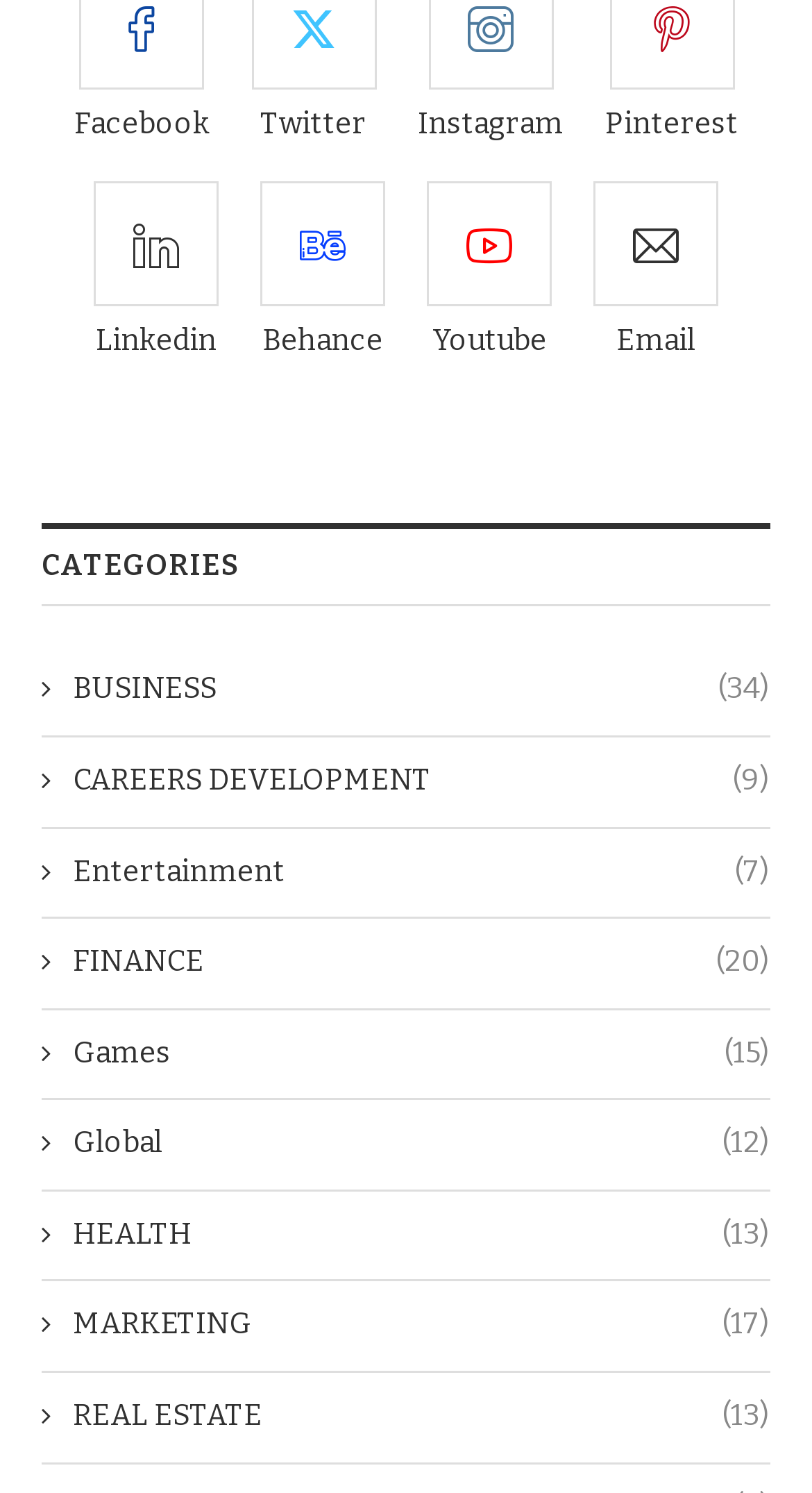Please locate the clickable area by providing the bounding box coordinates to follow this instruction: "Explore CAREERS DEVELOPMENT".

[0.051, 0.509, 0.949, 0.537]